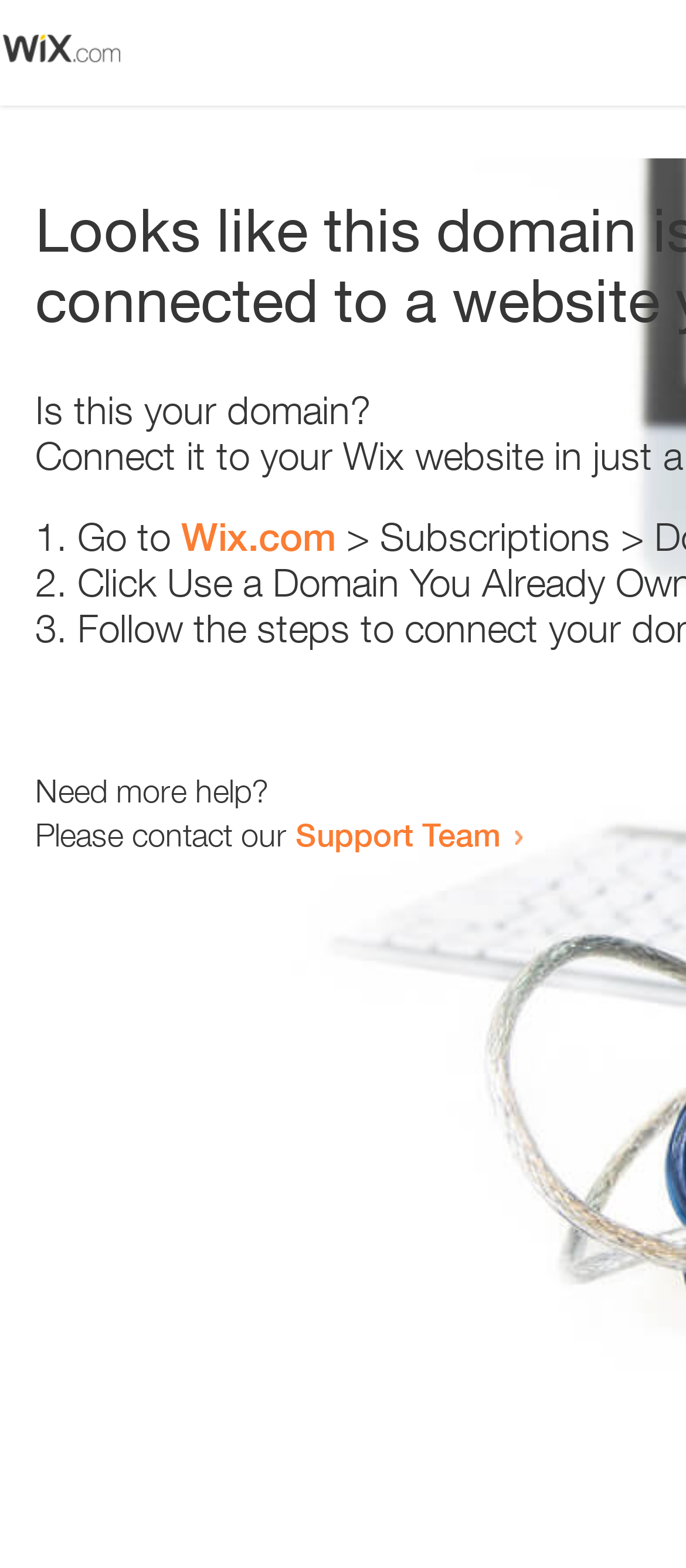Respond with a single word or phrase to the following question: How many list markers are there on the webpage?

3